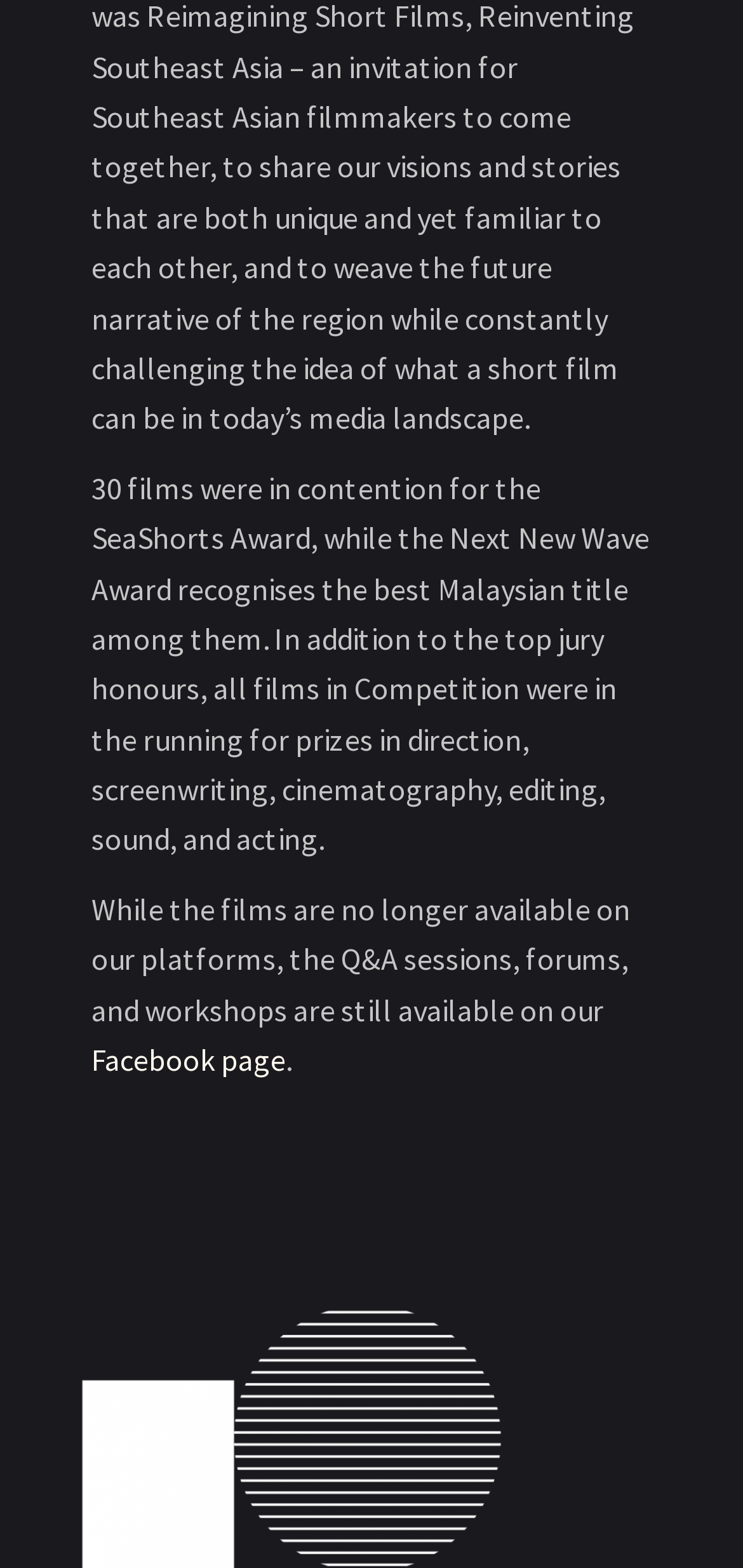Given the webpage screenshot, identify the bounding box of the UI element that matches this description: "Facebook page".

[0.123, 0.666, 0.385, 0.689]